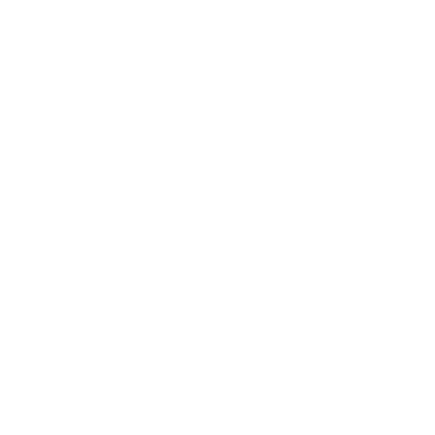Generate an in-depth description of the image you see.

The image features the packaging of Neutrogena Oil-Free Pink Grapefruit Acne Treatment Face Wash, highlighting its key attributes as a gentle foaming facial scrub. This product is formulated with Vitamin C and 2% salicylic acid, designed to treat and prevent breakouts. Prominently displayed is a "-26%" label, indicating a discount, alongside visual elements that contribute to its brand identity and appeal. The packaging emphasizes its size, 6.7 fl oz, and mentions that it is available in a pack of three, catering to those seeking effective skincare solutions. This combination of features makes it a popular choice among consumers looking for quality acne treatment.